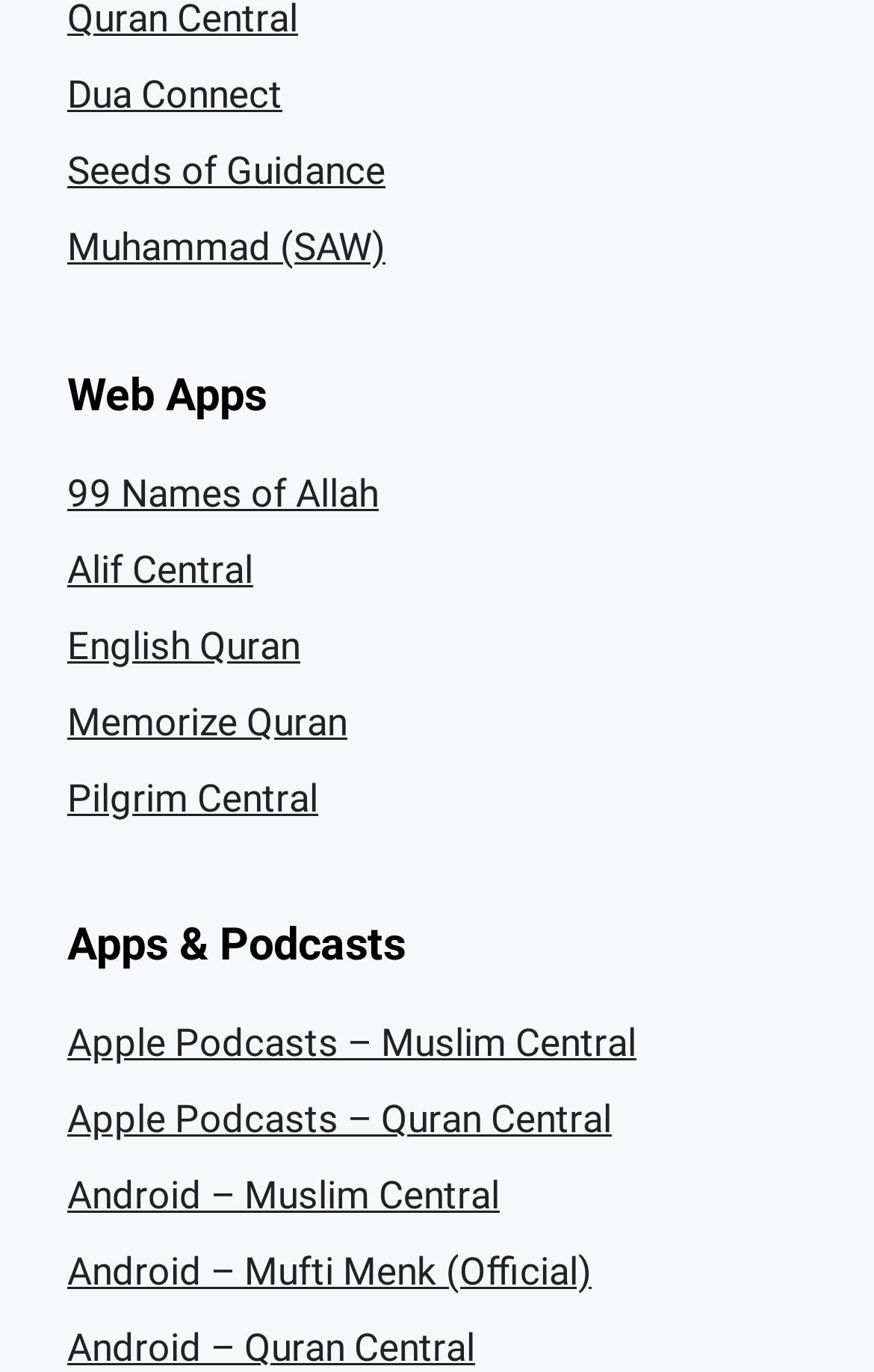Identify the bounding box coordinates for the UI element mentioned here: "Android – Mufti Menk (Official)". Provide the coordinates as four float values between 0 and 1, i.e., [left, top, right, bottom].

[0.077, 0.91, 0.677, 0.943]